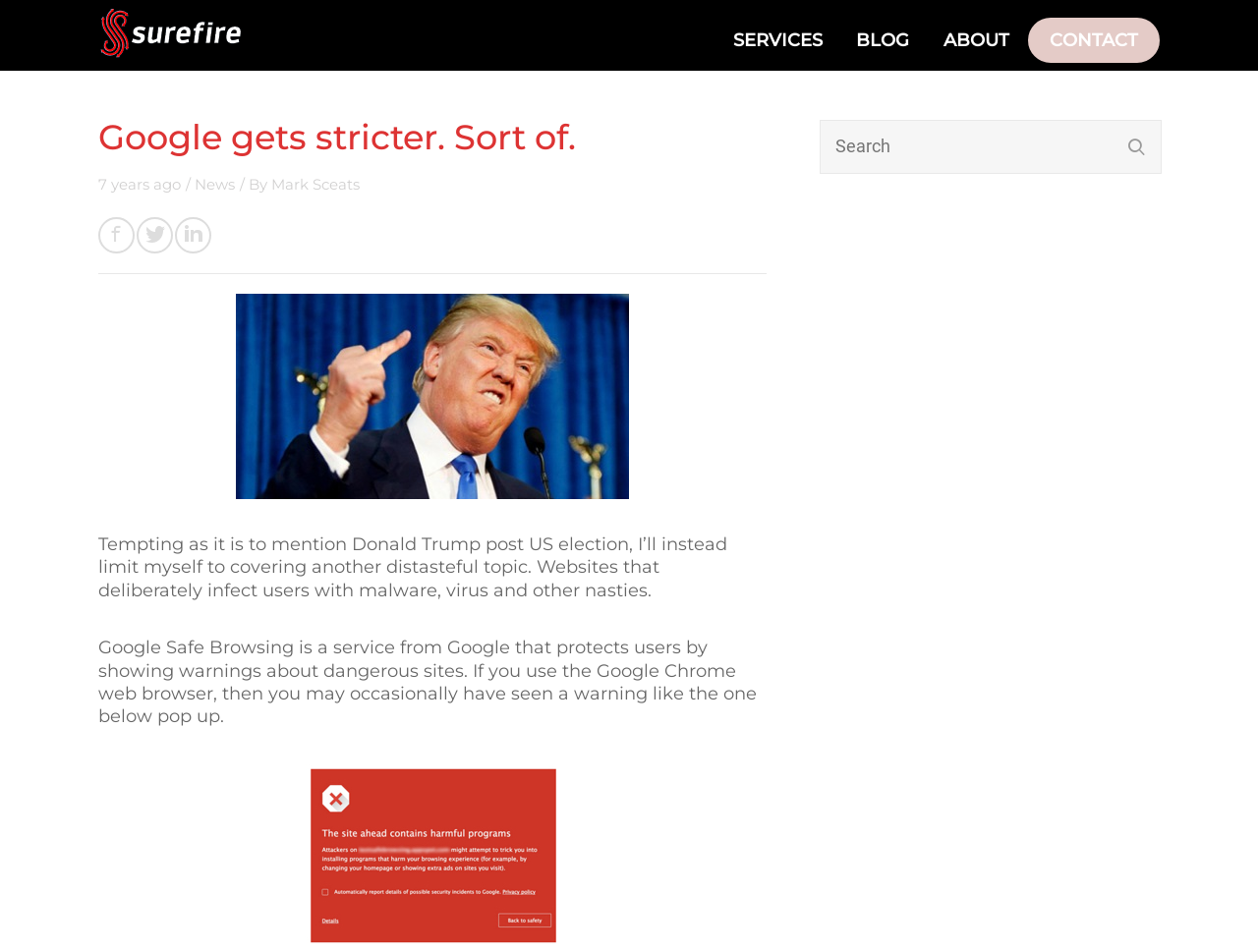Find the bounding box coordinates of the area that needs to be clicked in order to achieve the following instruction: "Click on the 'SERVICES' link". The coordinates should be specified as four float numbers between 0 and 1, i.e., [left, top, right, bottom].

[0.582, 0.031, 0.654, 0.054]